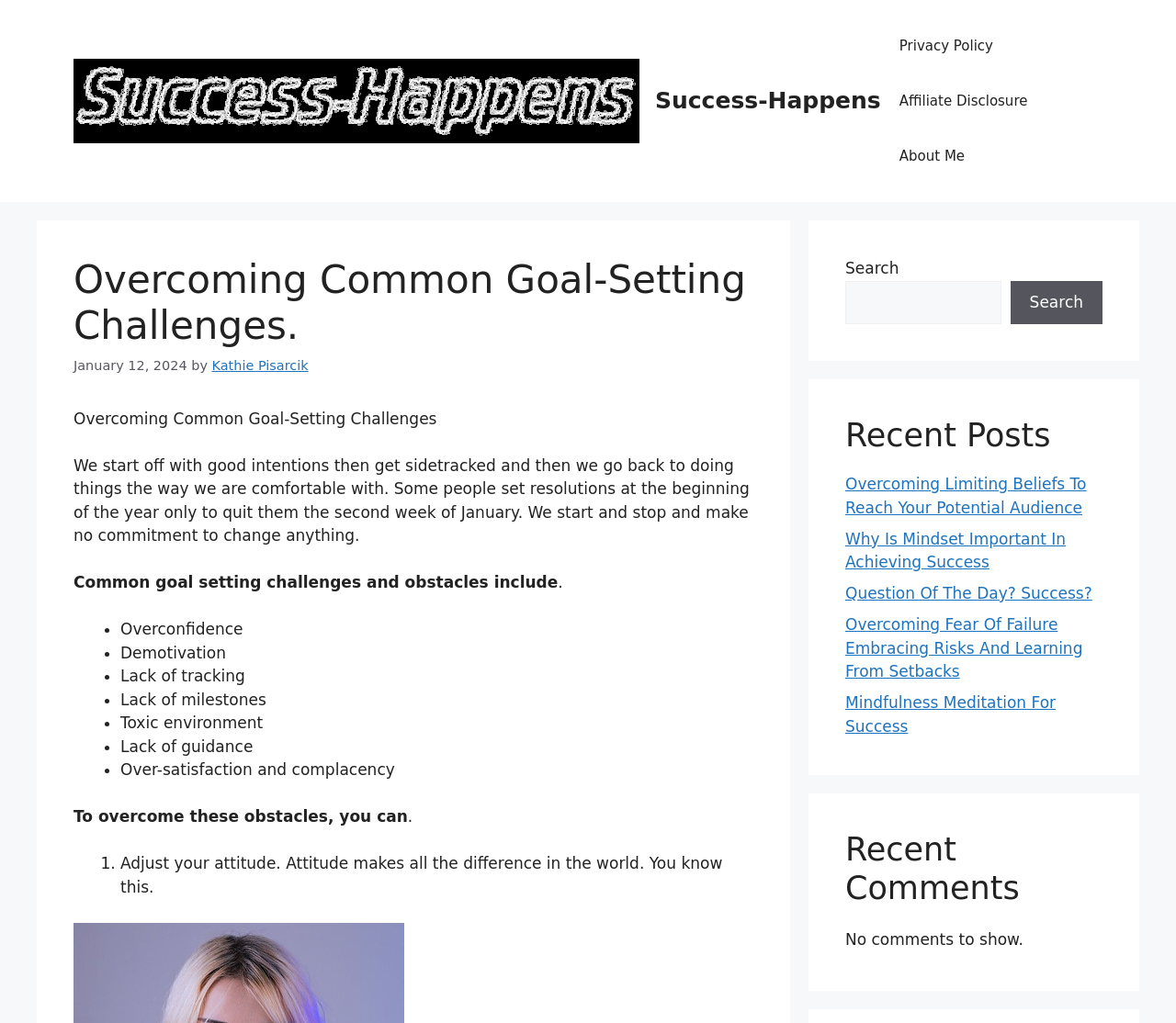Please examine the image and answer the question with a detailed explanation:
Why is there no comment shown?

The 'Recent Comments' section of the webpage has a message 'No comments to show', which suggests that there are no comments to display.